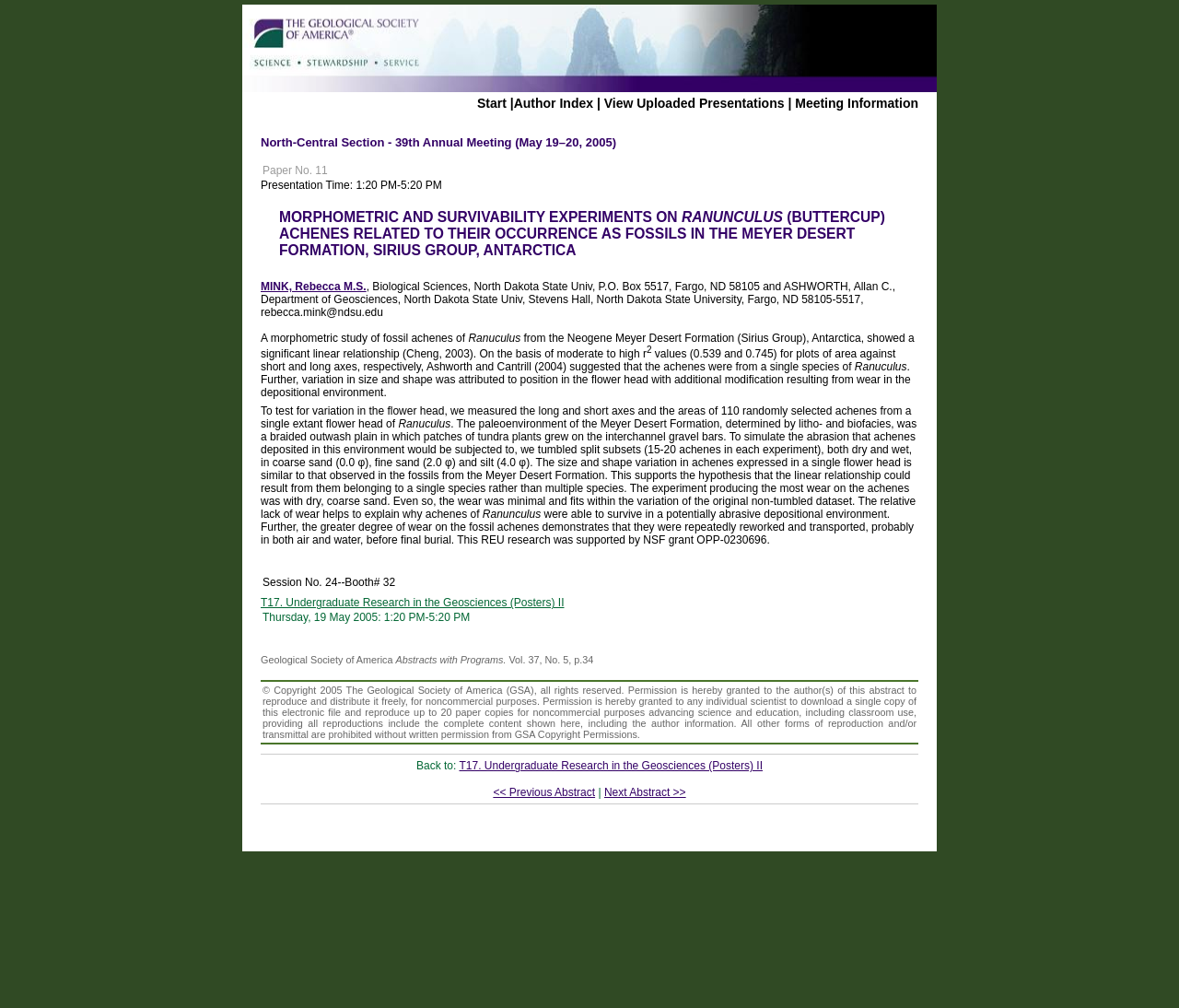What is the volume number of the Geological Society of America abstracts?
Using the information from the image, give a concise answer in one word or a short phrase.

Vol. 37, No. 5